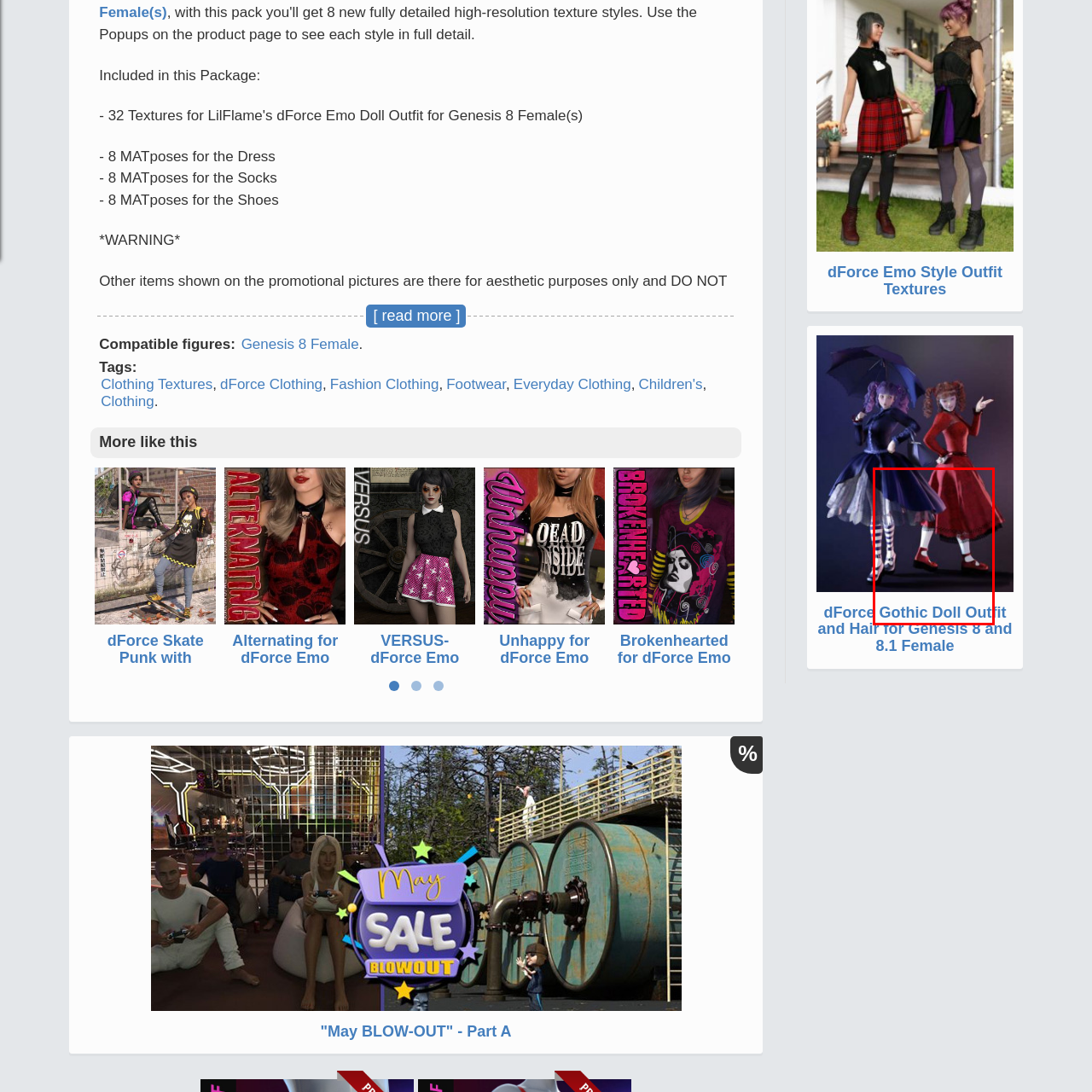What type of figures is the product designed for?
Observe the image marked by the red bounding box and generate a detailed answer to the question.

According to the caption, the 'dForce Gothic Doll Outfit and Hair' is part of a collection specifically designed for the Genesis 8 and 8.1 Female figures, showcasing versatility and creative potential for users engaging in digital character creation.